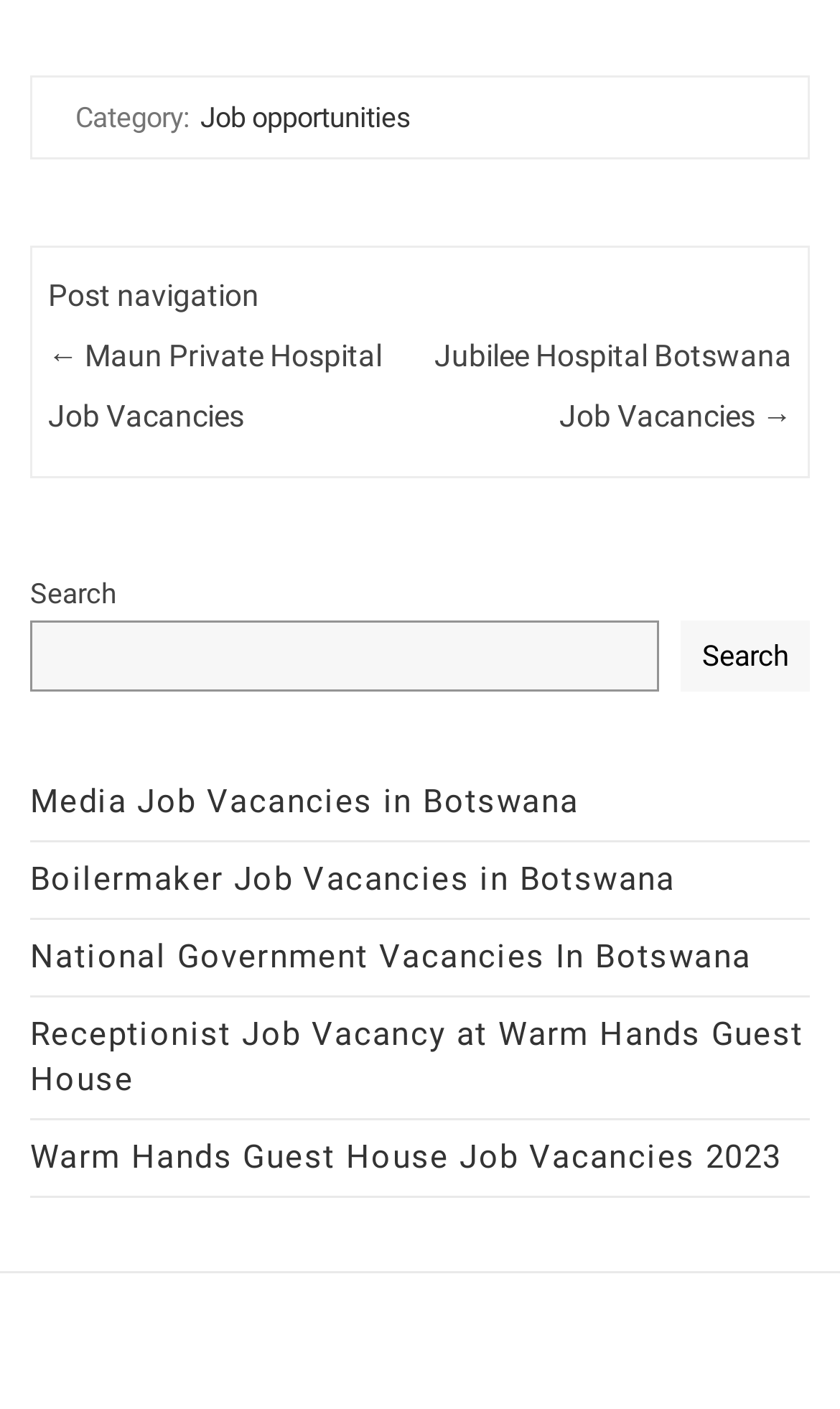Determine the bounding box coordinates for the region that must be clicked to execute the following instruction: "Search for National Government Vacancies In Botswana".

[0.036, 0.665, 0.894, 0.693]